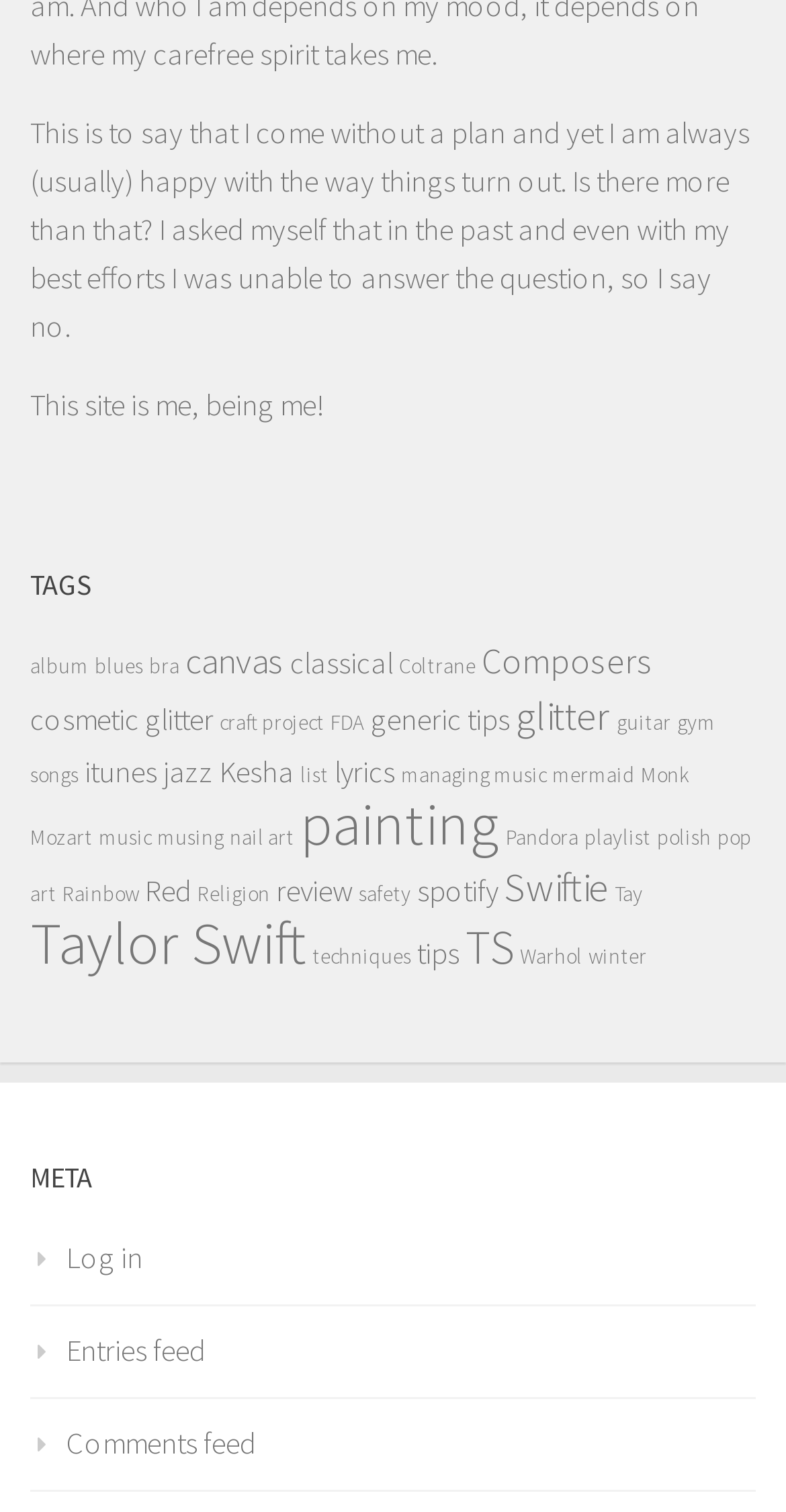What is the purpose of the ' Log in' link?
Look at the screenshot and respond with a single word or phrase.

To log in